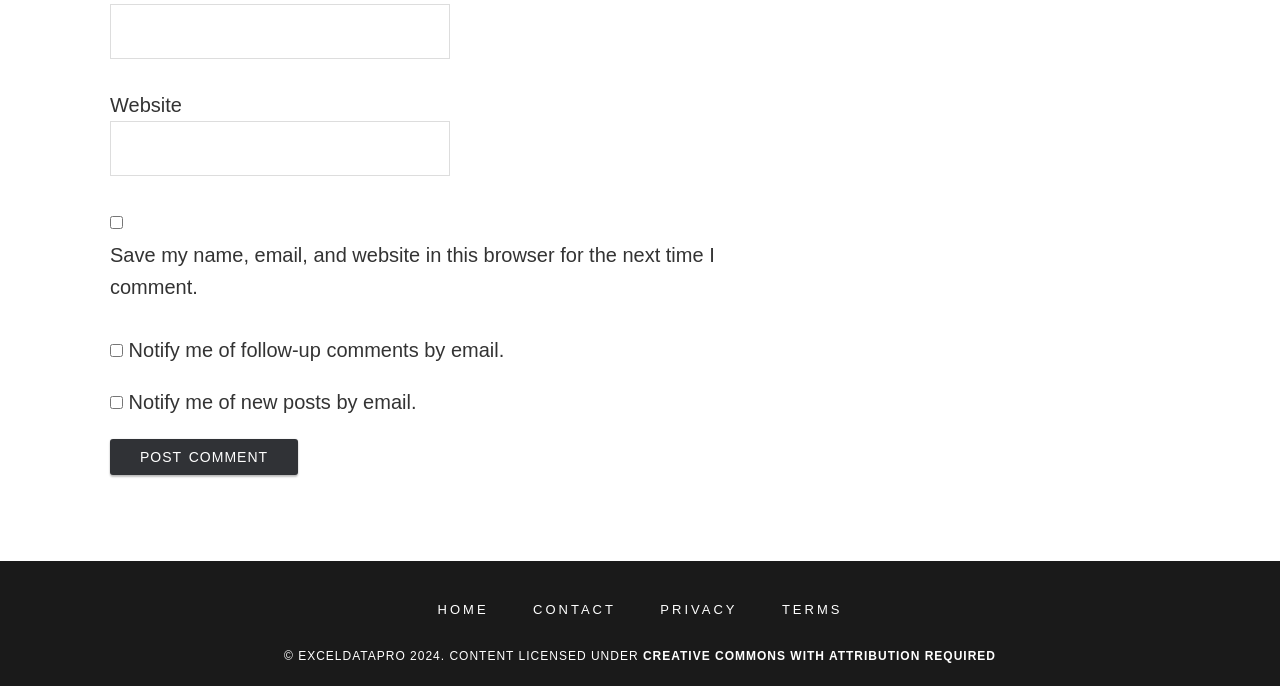Provide the bounding box coordinates of the HTML element described by the text: "name="submit" value="Post Comment"".

[0.086, 0.64, 0.233, 0.692]